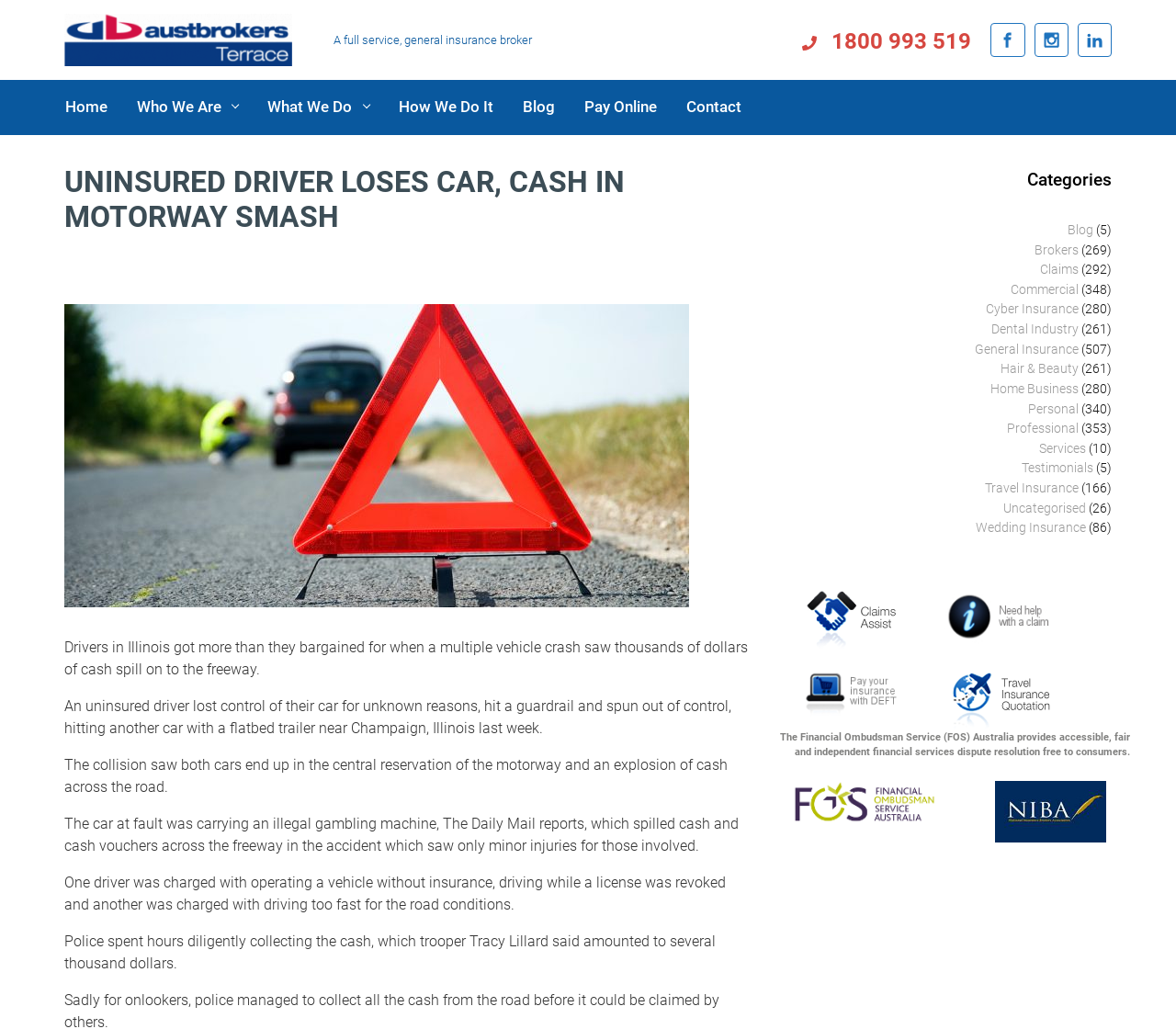What was the amount of cash collected by the police?
Please provide a single word or phrase answer based on the image.

Several thousand dollars